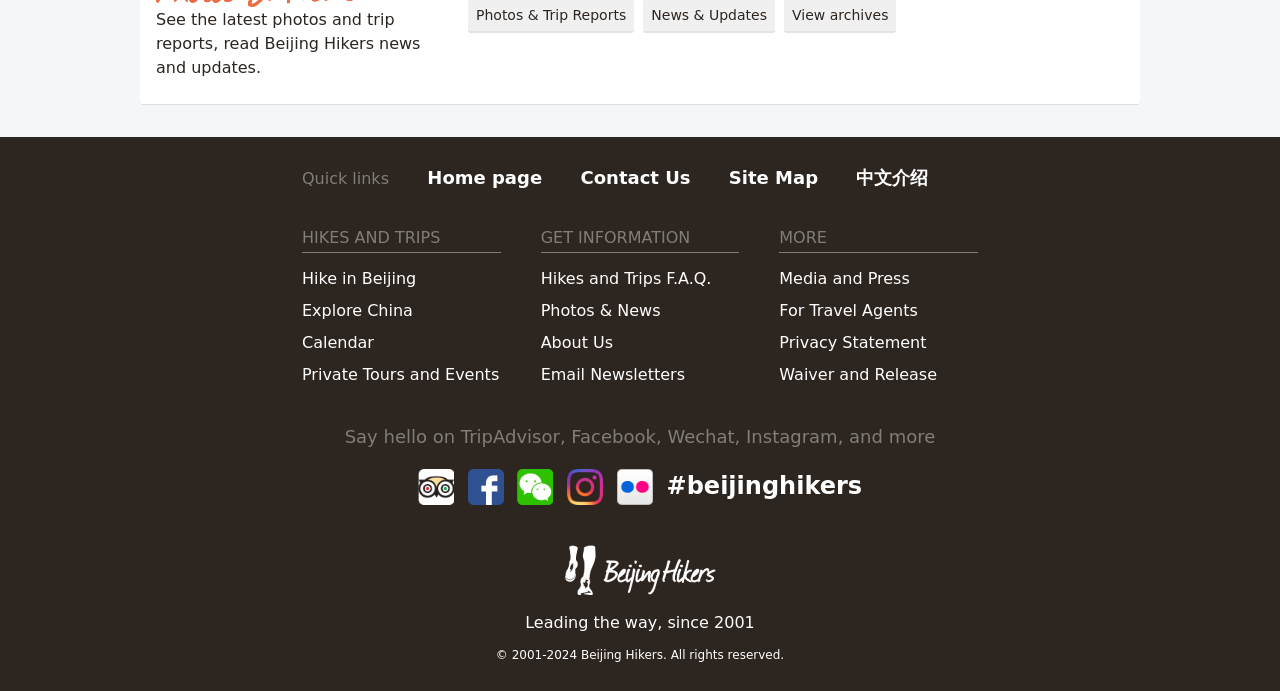What is the main topic of this website?
Based on the image, respond with a single word or phrase.

Hiking and trips